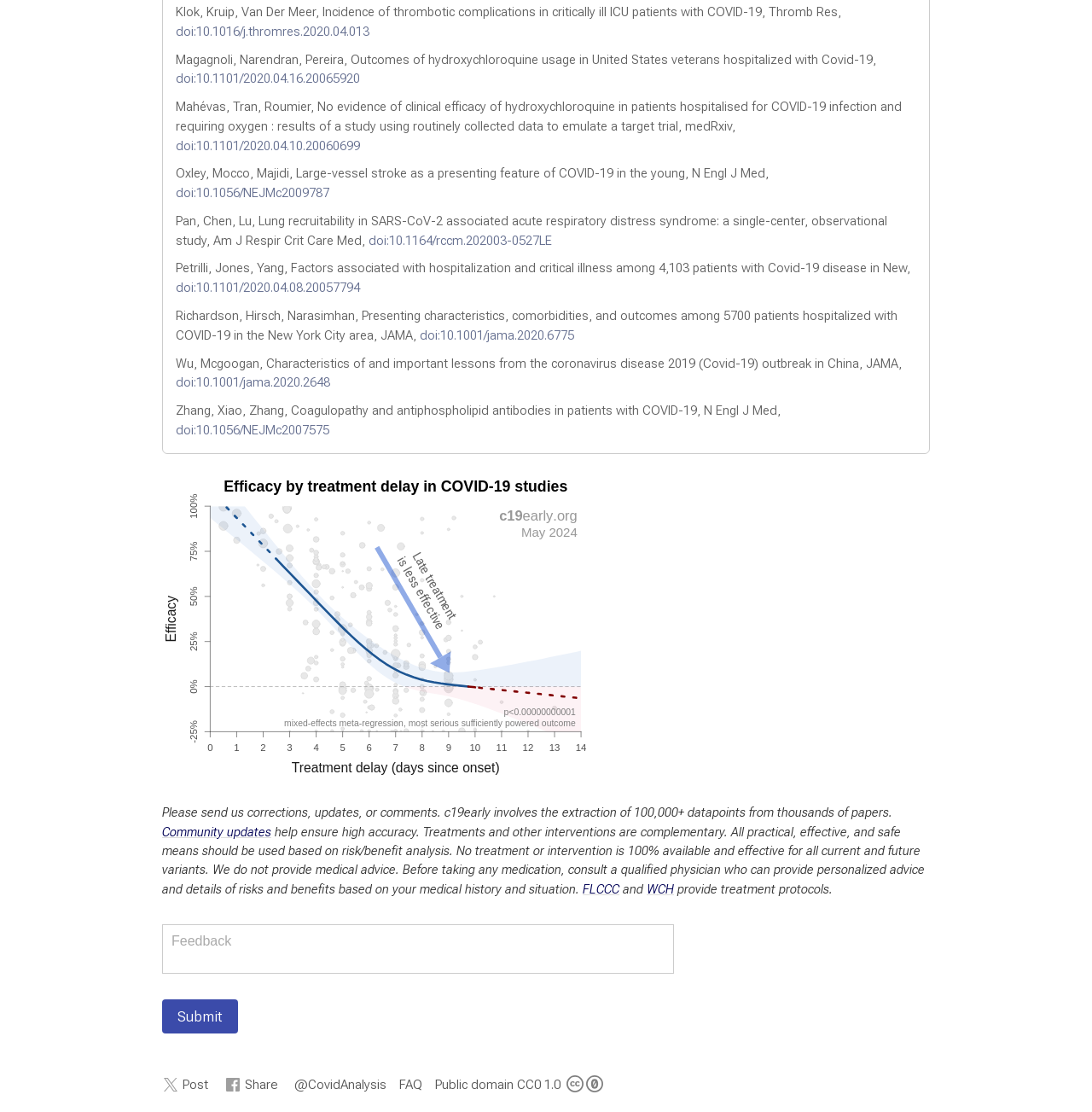Find the bounding box coordinates for the HTML element described as: "Submit". The coordinates should consist of four float values between 0 and 1, i.e., [left, top, right, bottom].

[0.148, 0.899, 0.218, 0.93]